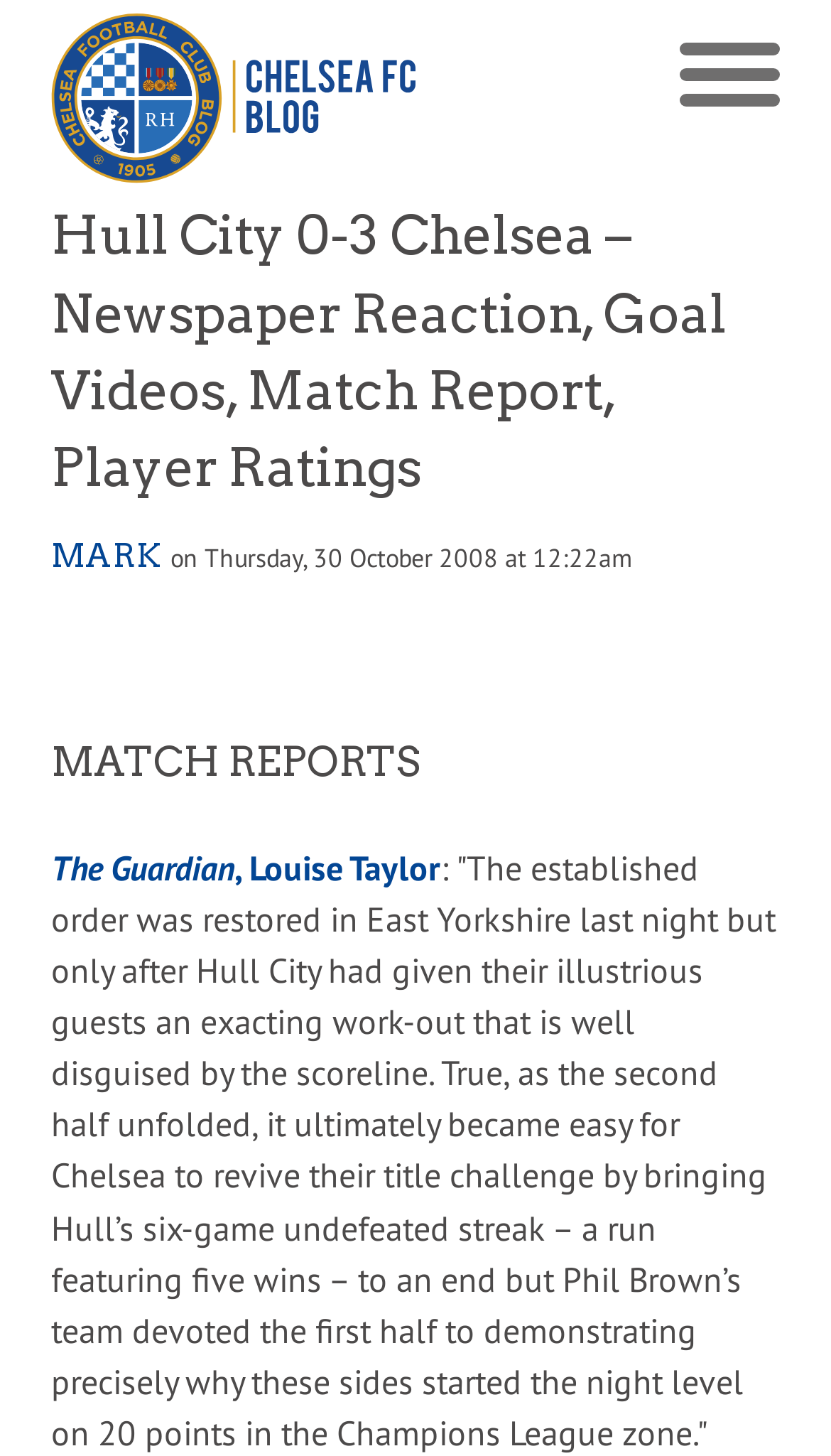Identify the bounding box of the UI element described as follows: "Baryn Futa Blog". Provide the coordinates as four float numbers in the range of 0 to 1 [left, top, right, bottom].

None